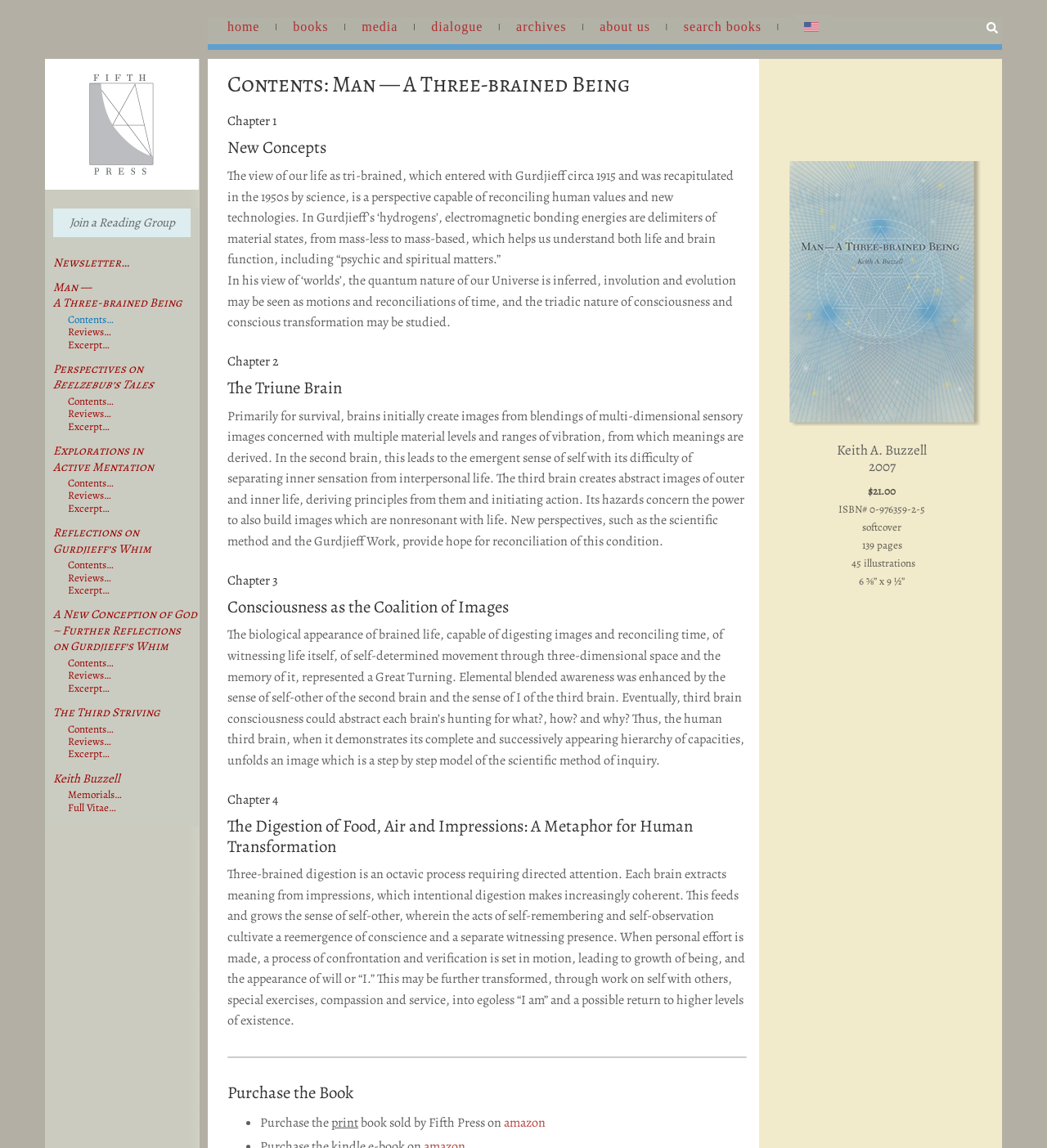Pinpoint the bounding box coordinates of the element you need to click to execute the following instruction: "purchase the book". The bounding box should be represented by four float numbers between 0 and 1, in the format [left, top, right, bottom].

[0.217, 0.943, 0.713, 0.961]